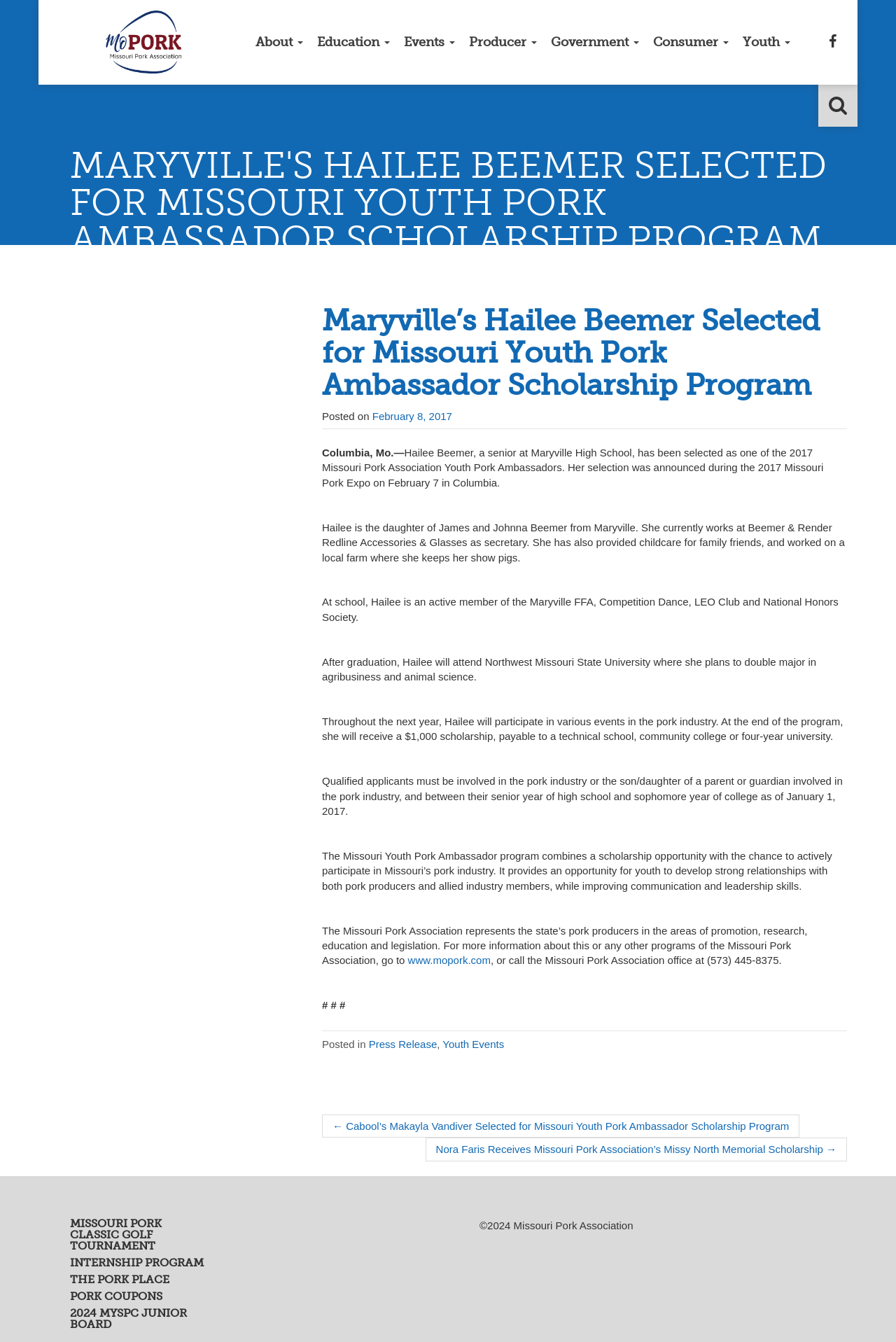What is the amount of the scholarship Hailee Beemer will receive?
Provide a detailed and extensive answer to the question.

According to the webpage, Hailee Beemer will receive a $1,000 scholarship, payable to a technical school, community college or four-year university, at the end of the program.